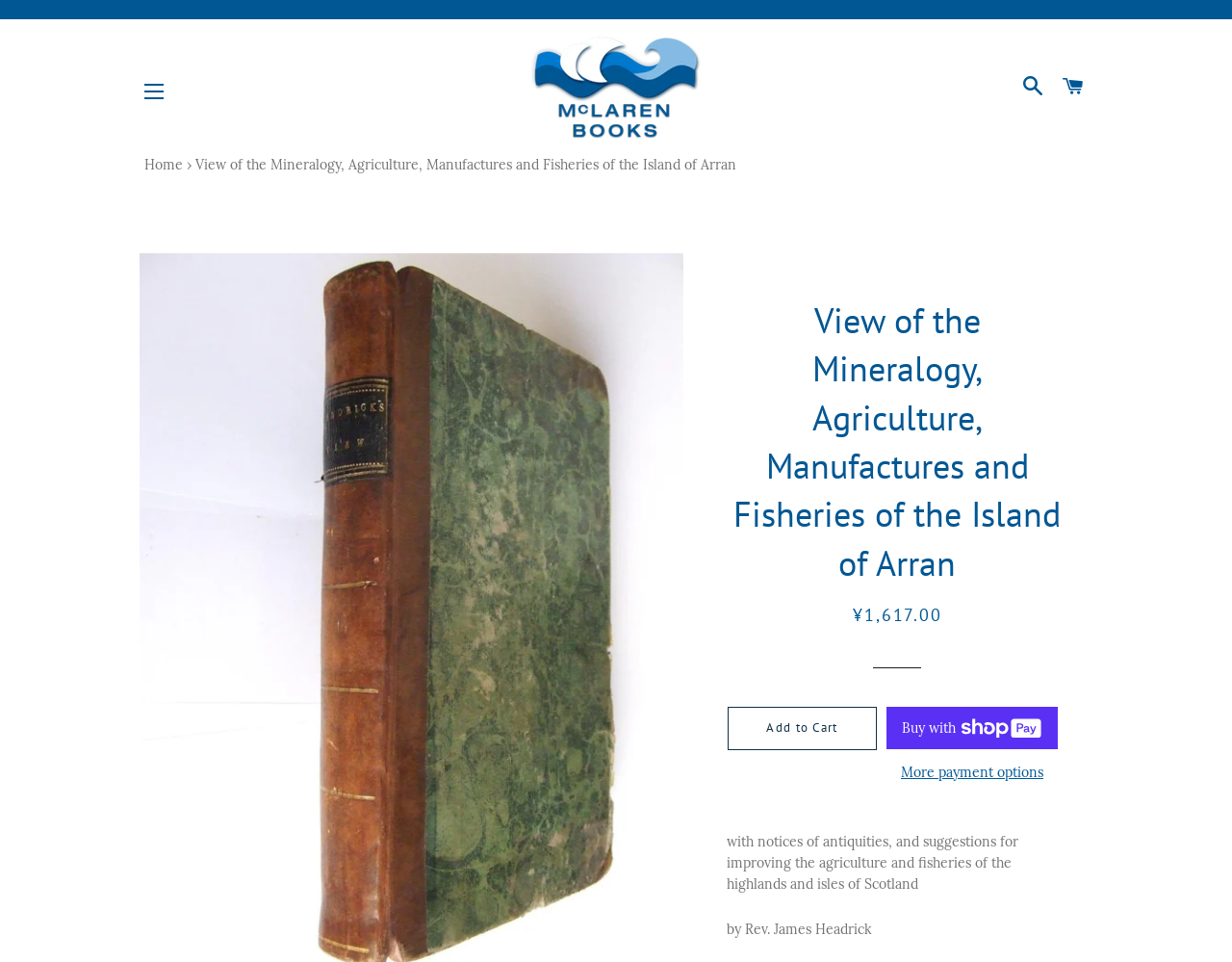Pinpoint the bounding box coordinates of the clickable element to carry out the following instruction: "Click on the site navigation button."

[0.105, 0.07, 0.145, 0.12]